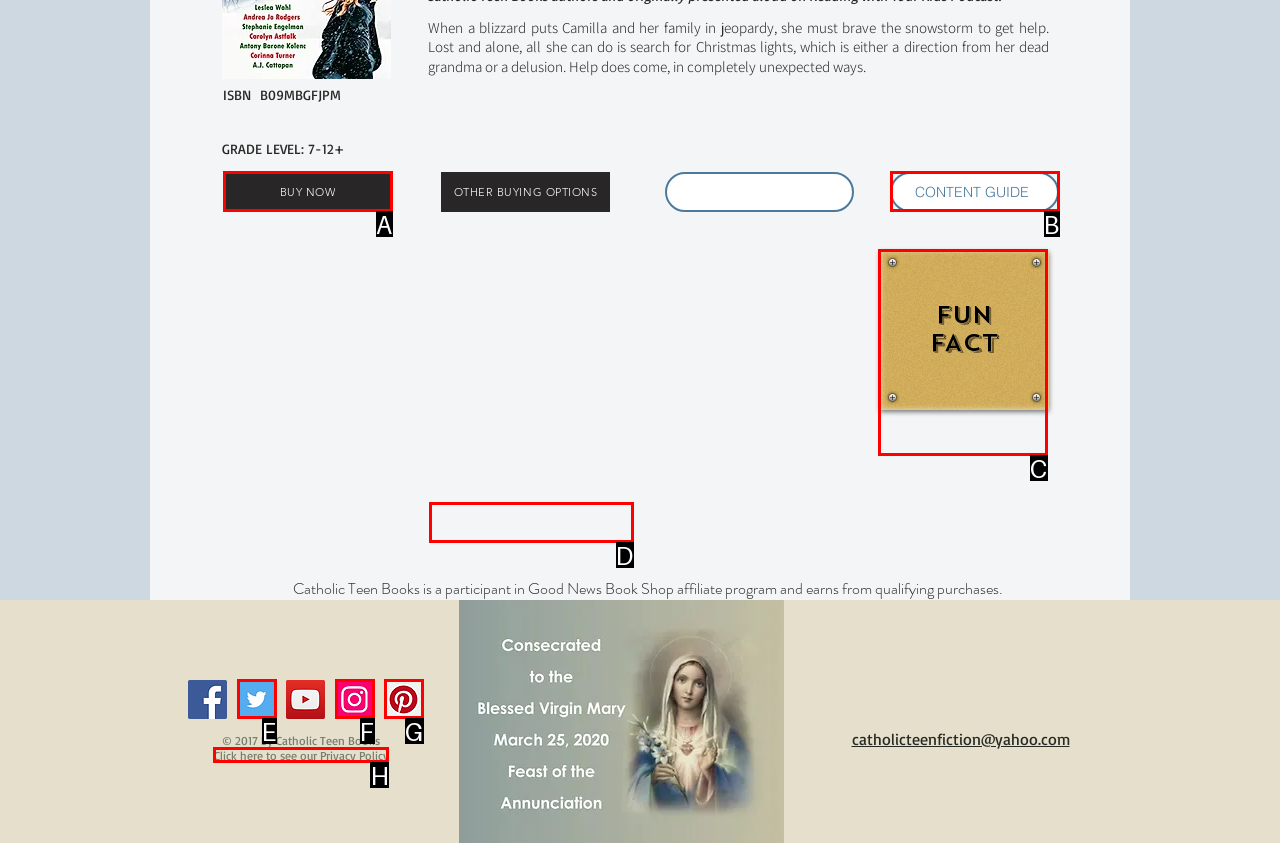Given the description: BUY NOW
Identify the letter of the matching UI element from the options.

A